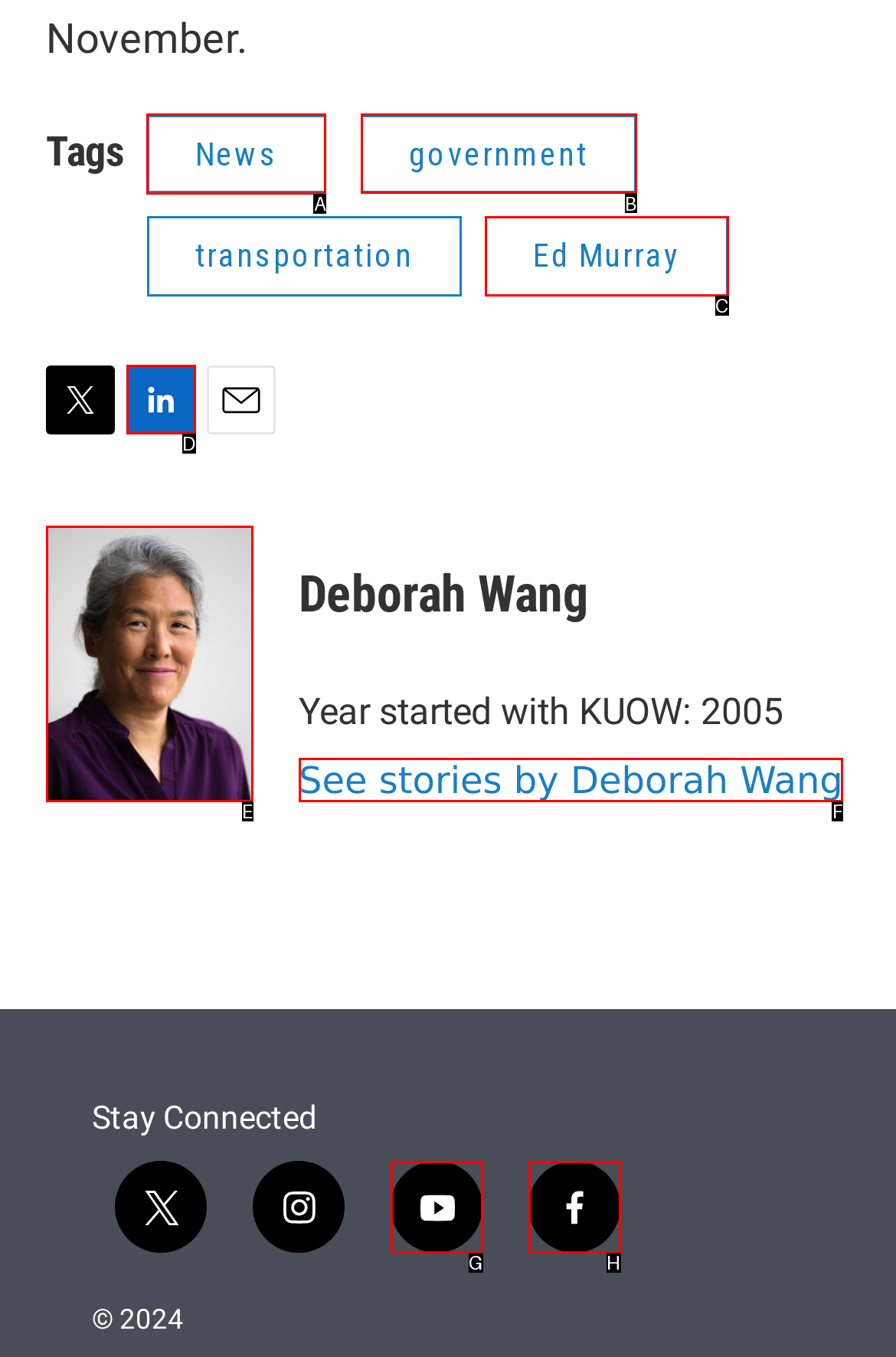Point out the HTML element I should click to achieve the following task: Click on News Provide the letter of the selected option from the choices.

A